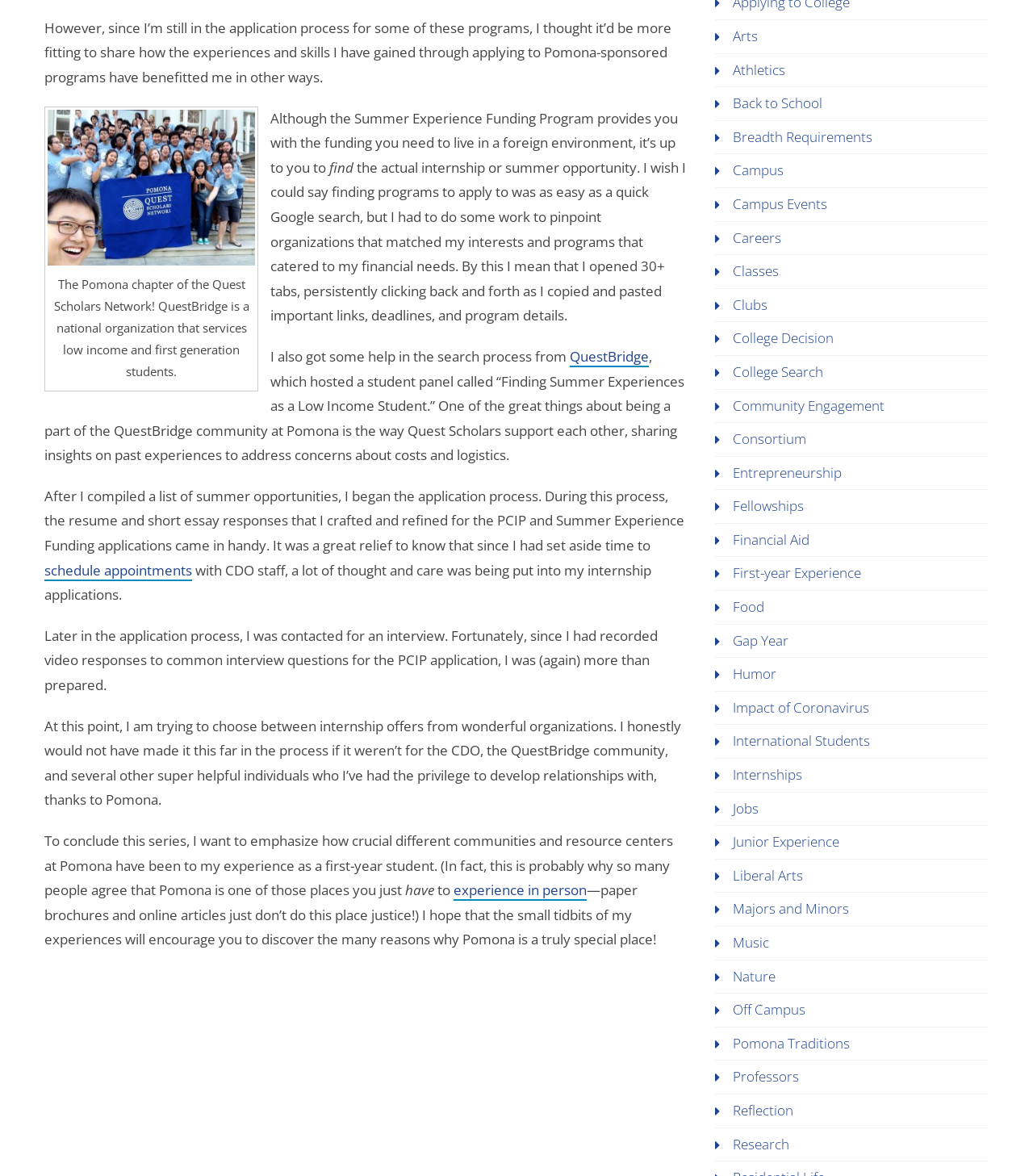Please determine the bounding box coordinates for the UI element described as: "alt="James Henry Funeral Services"".

None